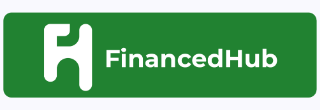Explain the image in detail, mentioning the main subjects and background elements.

This image features the logo of "FinancedHub," presented prominently on a green background. The logo showcases the letter "H" in a stylized format, emphasizing modernity and approachability. Accompanied by the text "FinancedHub," it signifies a platform dedicated to providing financial advice, resources, and guides, including specific topics like starting a photography business in Nigeria. The overall design reflects a professional yet accessible branding aimed at engaging individuals seeking financial knowledge and entrepreneurial guidance.